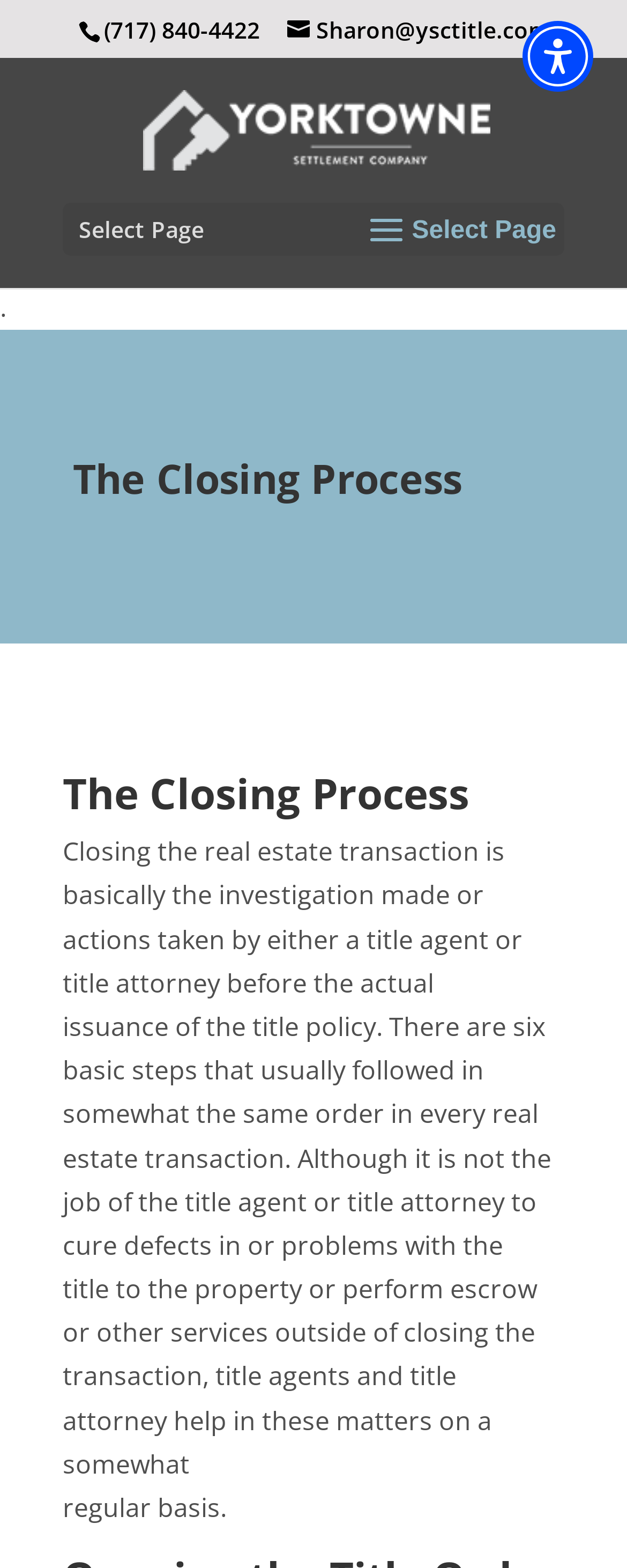Please specify the bounding box coordinates in the format (top-left x, top-left y, bottom-right x, bottom-right y), with values ranging from 0 to 1. Identify the bounding box for the UI component described as follows: aria-label="Accessibility Menu" title="Accessibility Menu"

[0.833, 0.013, 0.946, 0.058]